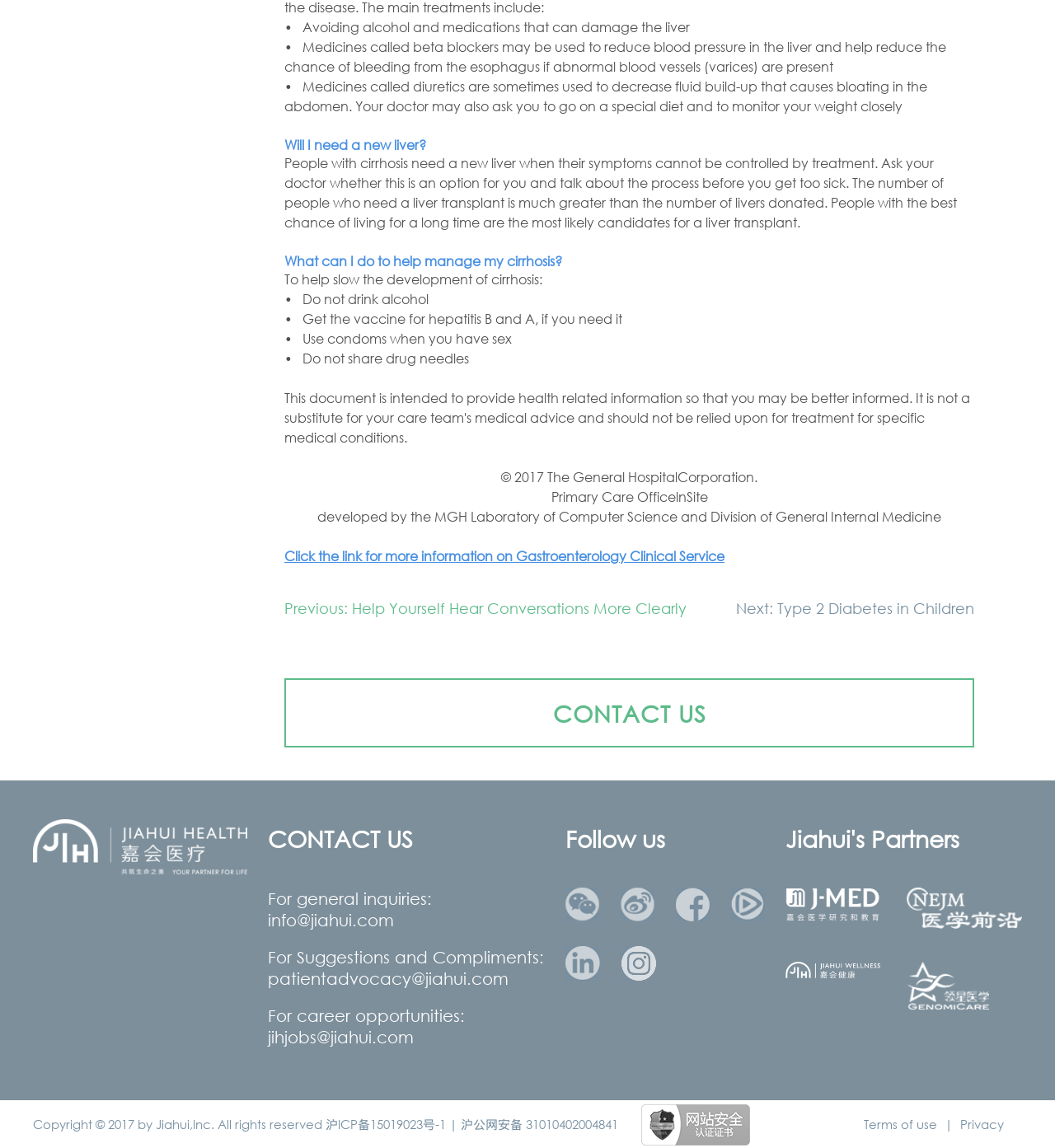Identify the bounding box coordinates of the clickable region to carry out the given instruction: "Contact us through email".

[0.254, 0.793, 0.516, 0.81]